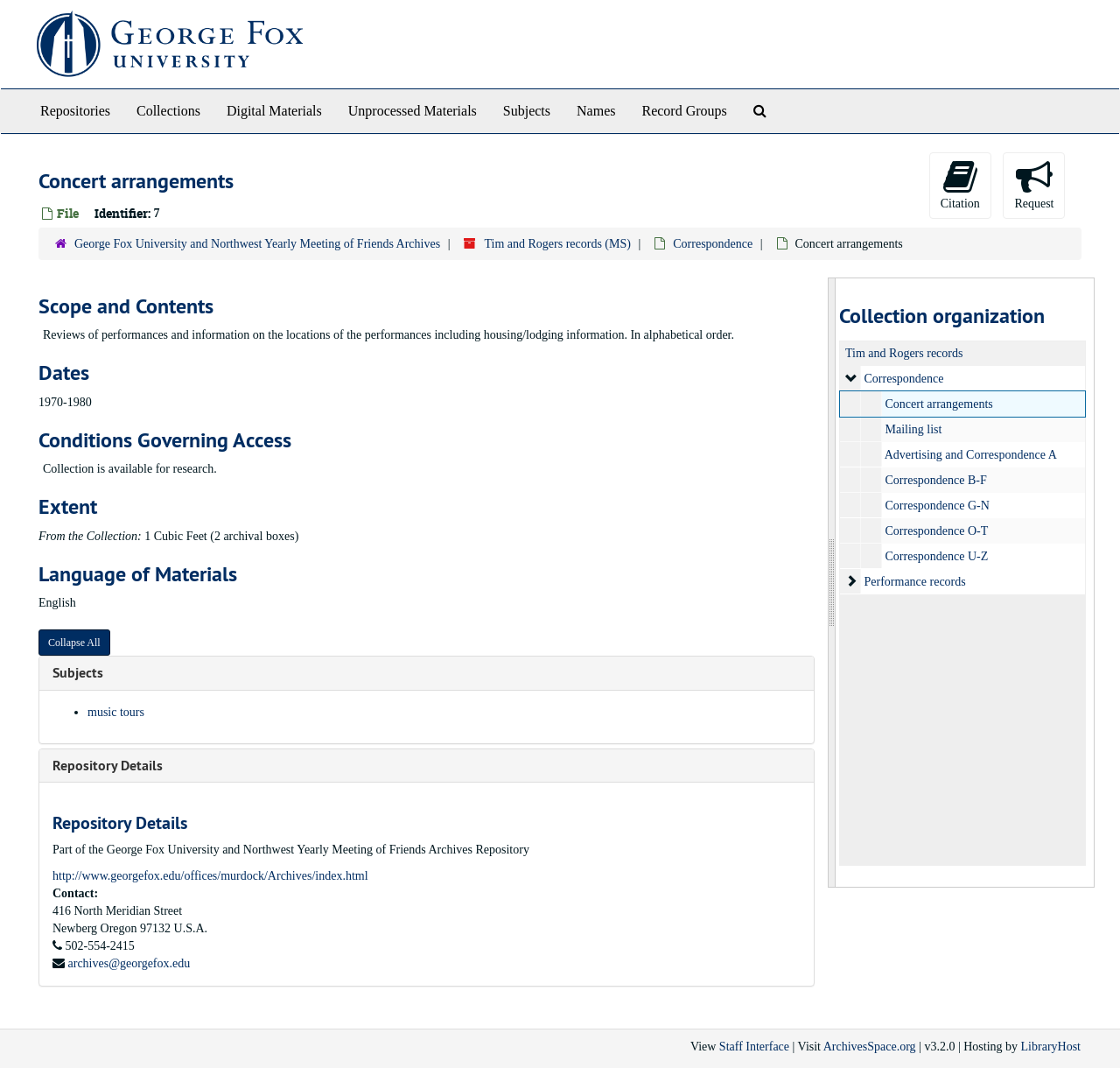What is the repository details section about?
Look at the image and respond with a single word or a short phrase.

George Fox University and Northwest Yearly Meeting of Friends Archives Repository